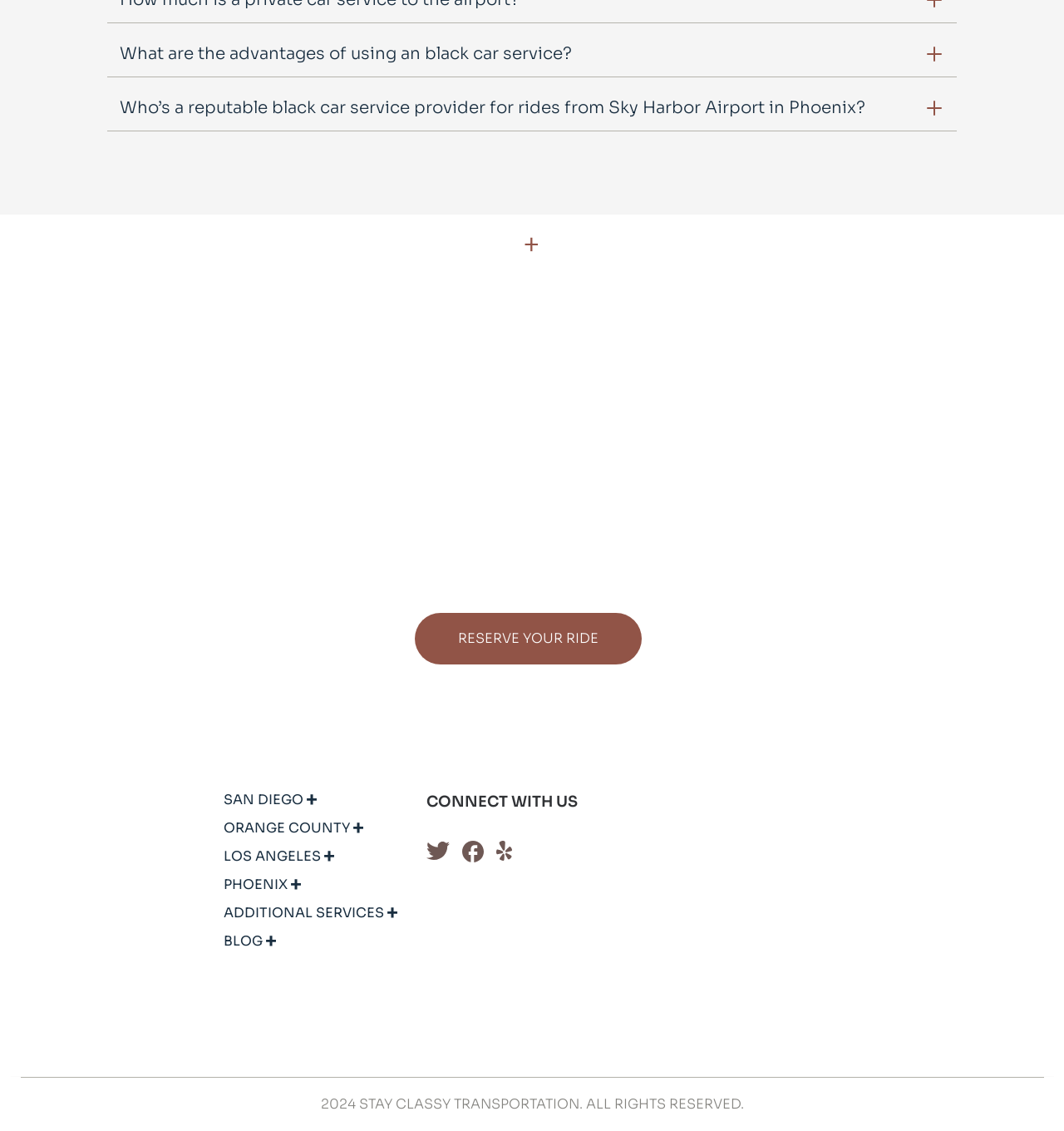Refer to the image and answer the question with as much detail as possible: What areas does Stay Classy Black Car Service cover?

The webpage mentions that Stay Classy Black Car Service covers the entire Phoenix area, including Deer Valley, North Phoenix, Scottsdale, Tempe, Gilbert, Mesa, and other areas.